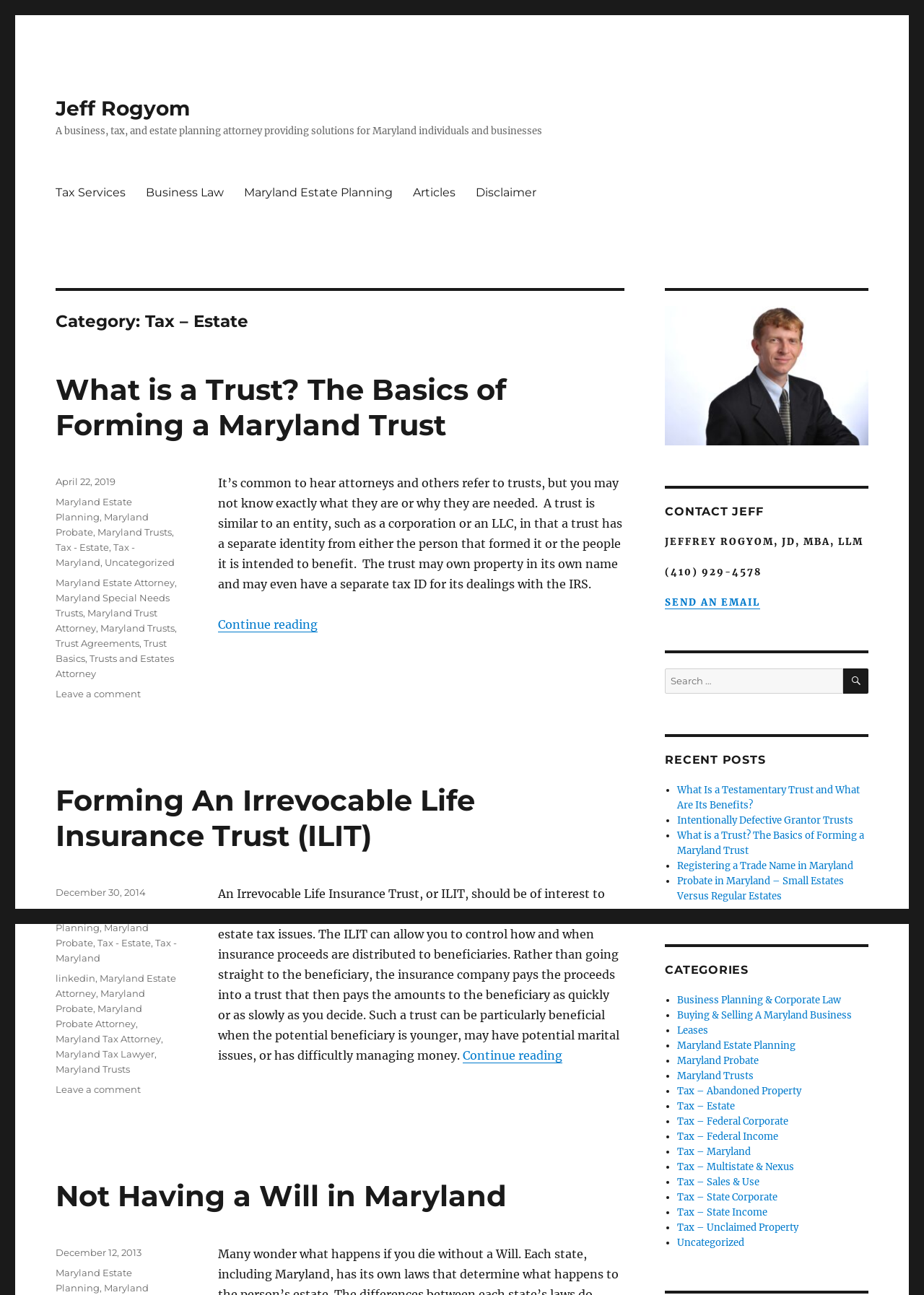Kindly respond to the following question with a single word or a brief phrase: 
How many articles are displayed on the webpage?

3